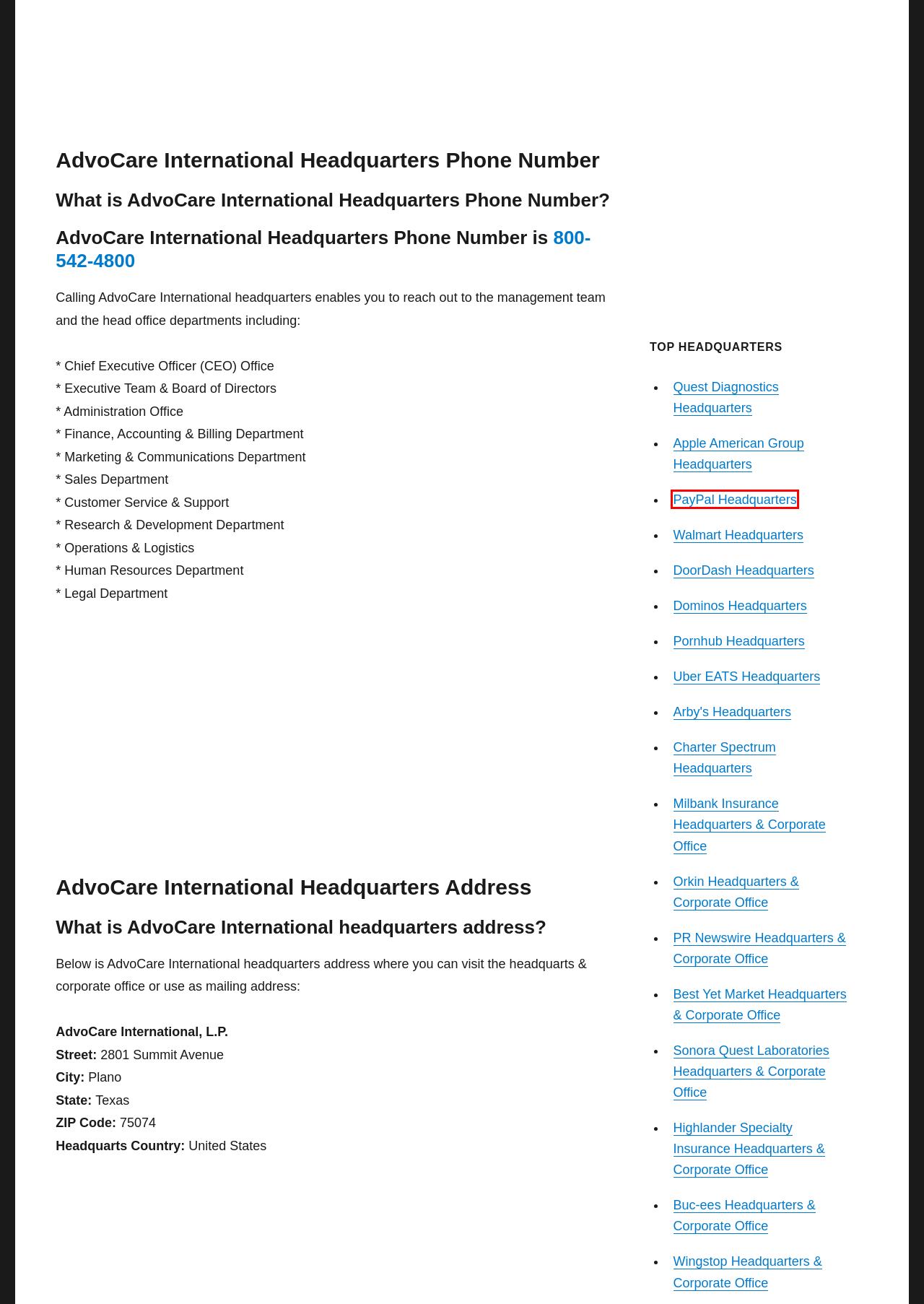You are provided with a screenshot of a webpage that has a red bounding box highlighting a UI element. Choose the most accurate webpage description that matches the new webpage after clicking the highlighted element. Here are your choices:
A. Pornhub Headquarters & Corporate Office
B. Sonora Quest Laboratories Headquarters & Corporate Office
C. Best Yet Market Headquarters & Corporate Office
D. Charter Spectrum Headquarters & Corporate Office
E. PayPal Headquarters & Corporate Office
F. Apple American Group Headquarters & Corporate Office
G. Milbank Insurance Headquarters & Corporate Office
H. Walmart Headquarters & Corporate Office

E